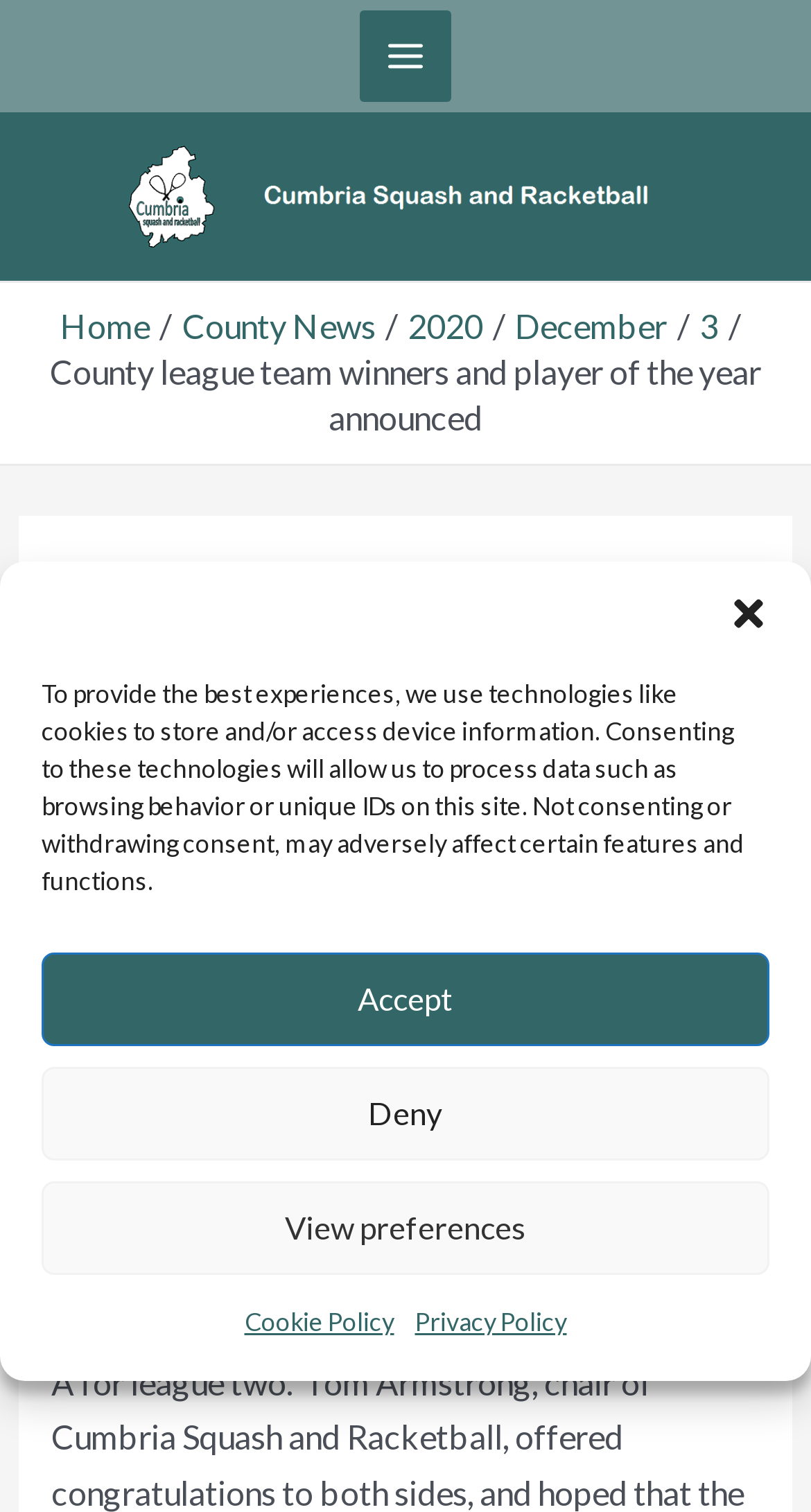Please locate the bounding box coordinates of the element that should be clicked to complete the given instruction: "Click the main menu button".

[0.444, 0.007, 0.556, 0.067]